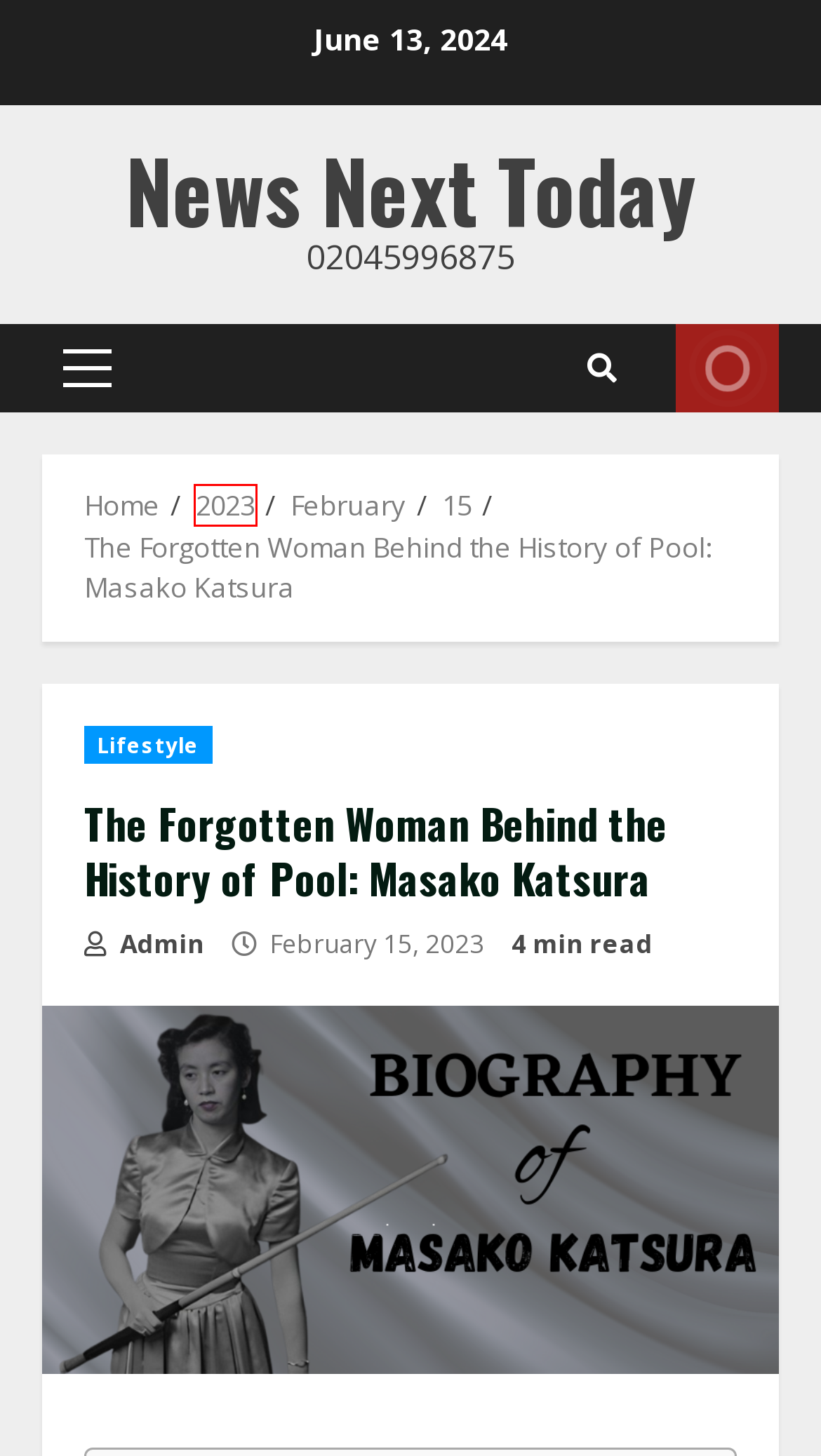Using the screenshot of a webpage with a red bounding box, pick the webpage description that most accurately represents the new webpage after the element inside the red box is clicked. Here are the candidates:
A. Gaming - News Next Today
B. Master Super Sus: A Comprehensive Guide for Beginners - News Next Today
C. February, 2023 - News Next Today
D. Fashion - News Next Today
E. Admin - News Next Today
F. Lifestyle - News Next Today
G. News Next Today - 02045996875
H. 2023 - News Next Today

H